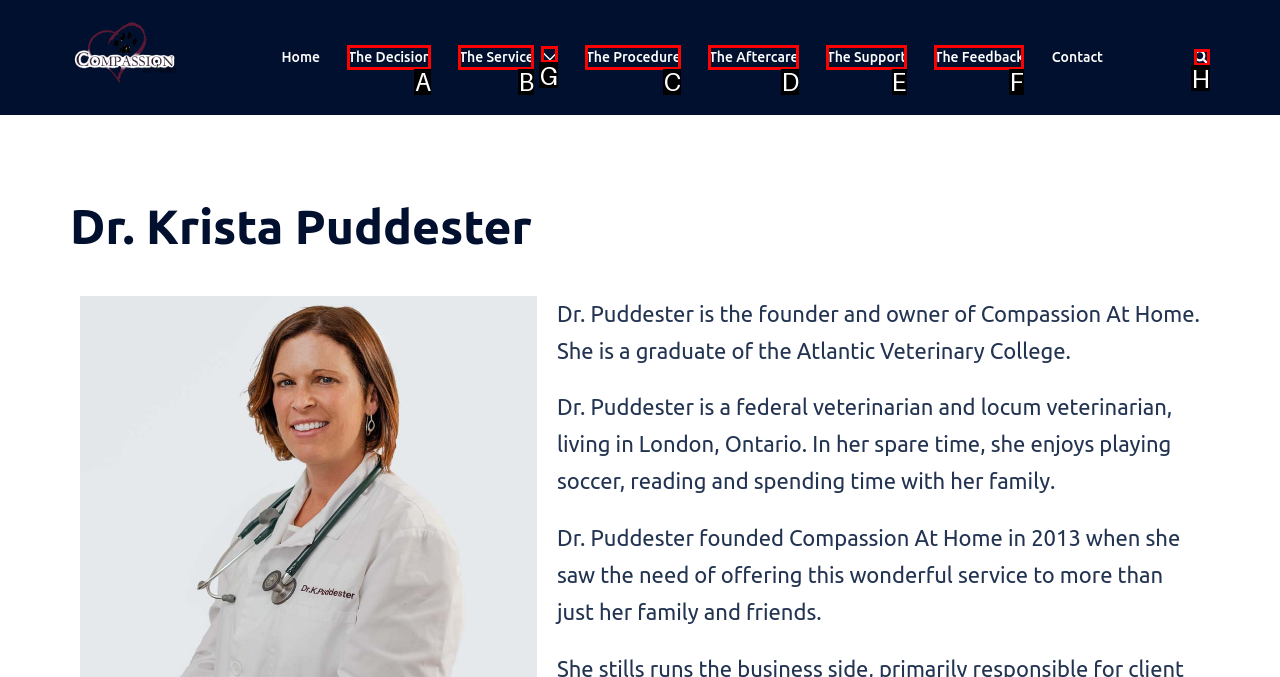From the given options, choose the one to complete the task: search the website
Indicate the letter of the correct option.

H